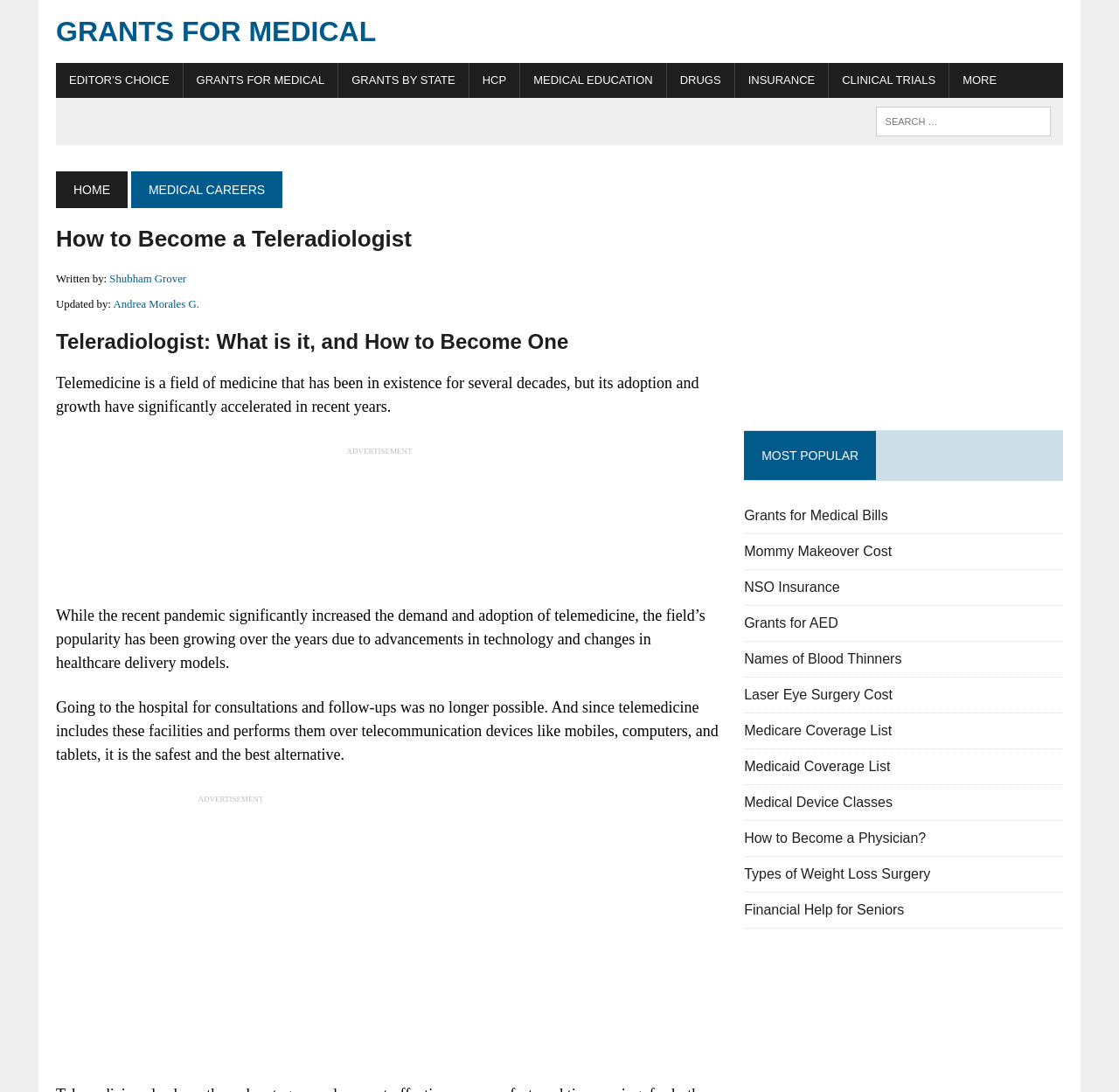What is the purpose of telemedicine?
We need a detailed and exhaustive answer to the question. Please elaborate.

According to the webpage, telemedicine is the safest and best alternative for hospital consultations and follow-ups, especially during the pandemic. It allows patients to receive medical care remotely through telecommunication devices like mobiles, computers, and tablets.